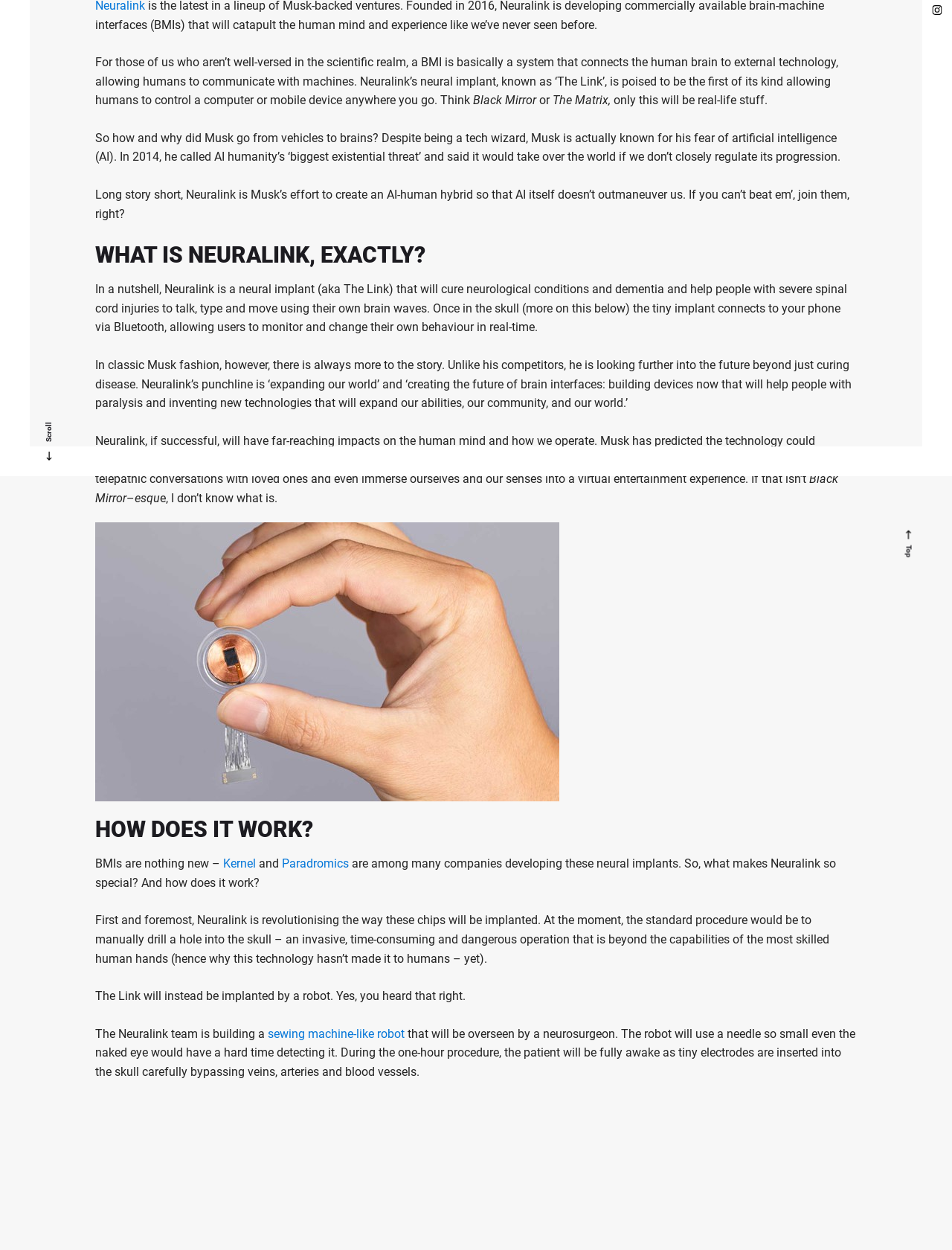Please specify the bounding box coordinates in the format (top-left x, top-left y, bottom-right x, bottom-right y), with all values as floating point numbers between 0 and 1. Identify the bounding box of the UI element described by: Download white paper

None